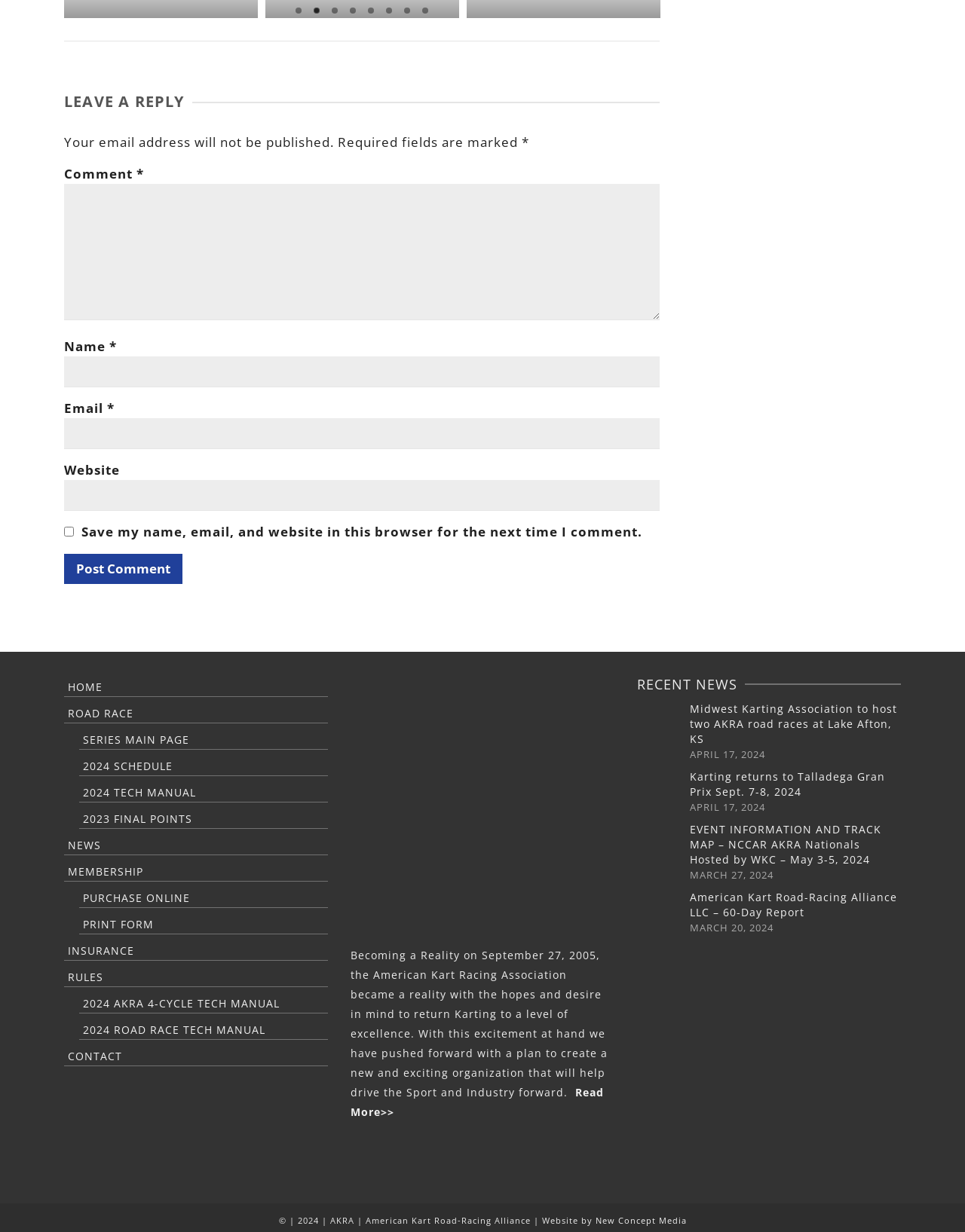Please identify the bounding box coordinates of the element that needs to be clicked to execute the following command: "Click the 'HOME' link". Provide the bounding box using four float numbers between 0 and 1, formatted as [left, top, right, bottom].

[0.066, 0.548, 0.34, 0.566]